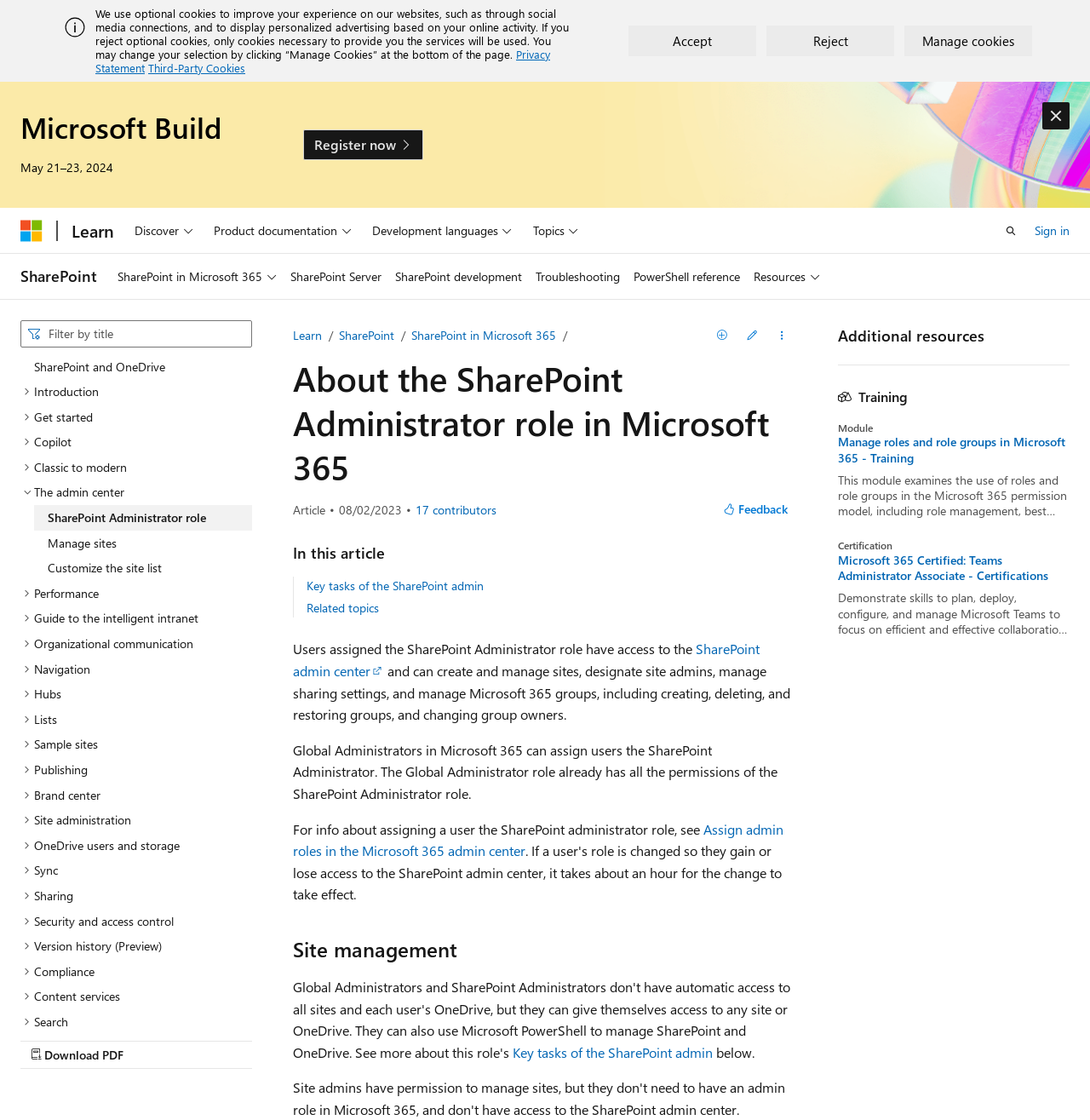Please predict the bounding box coordinates (top-left x, top-left y, bottom-right x, bottom-right y) for the UI element in the screenshot that fits the description: Related topics

[0.281, 0.535, 0.348, 0.55]